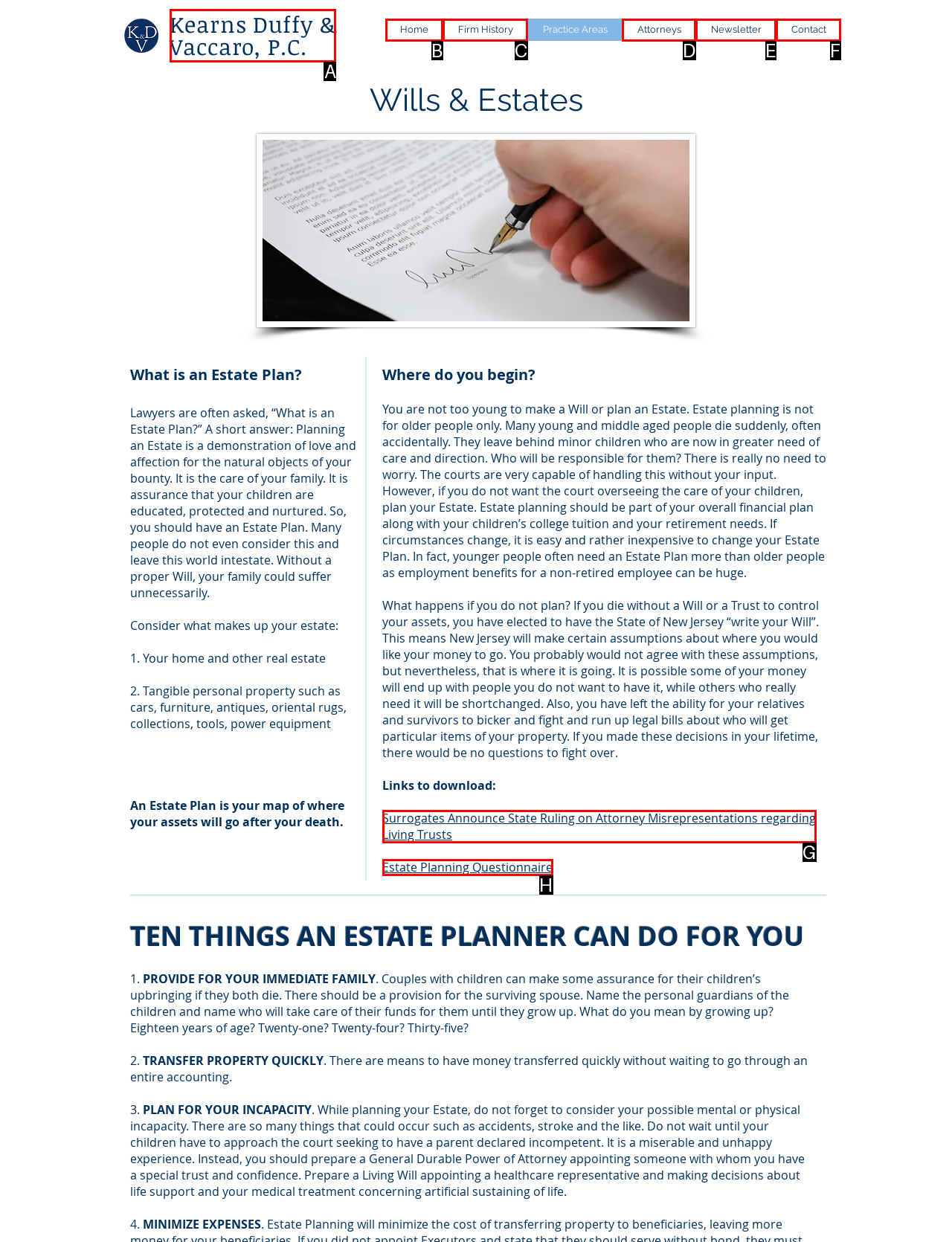Identify the HTML element that best matches the description: Estate Planning Questionnaire. Provide your answer by selecting the corresponding letter from the given options.

H